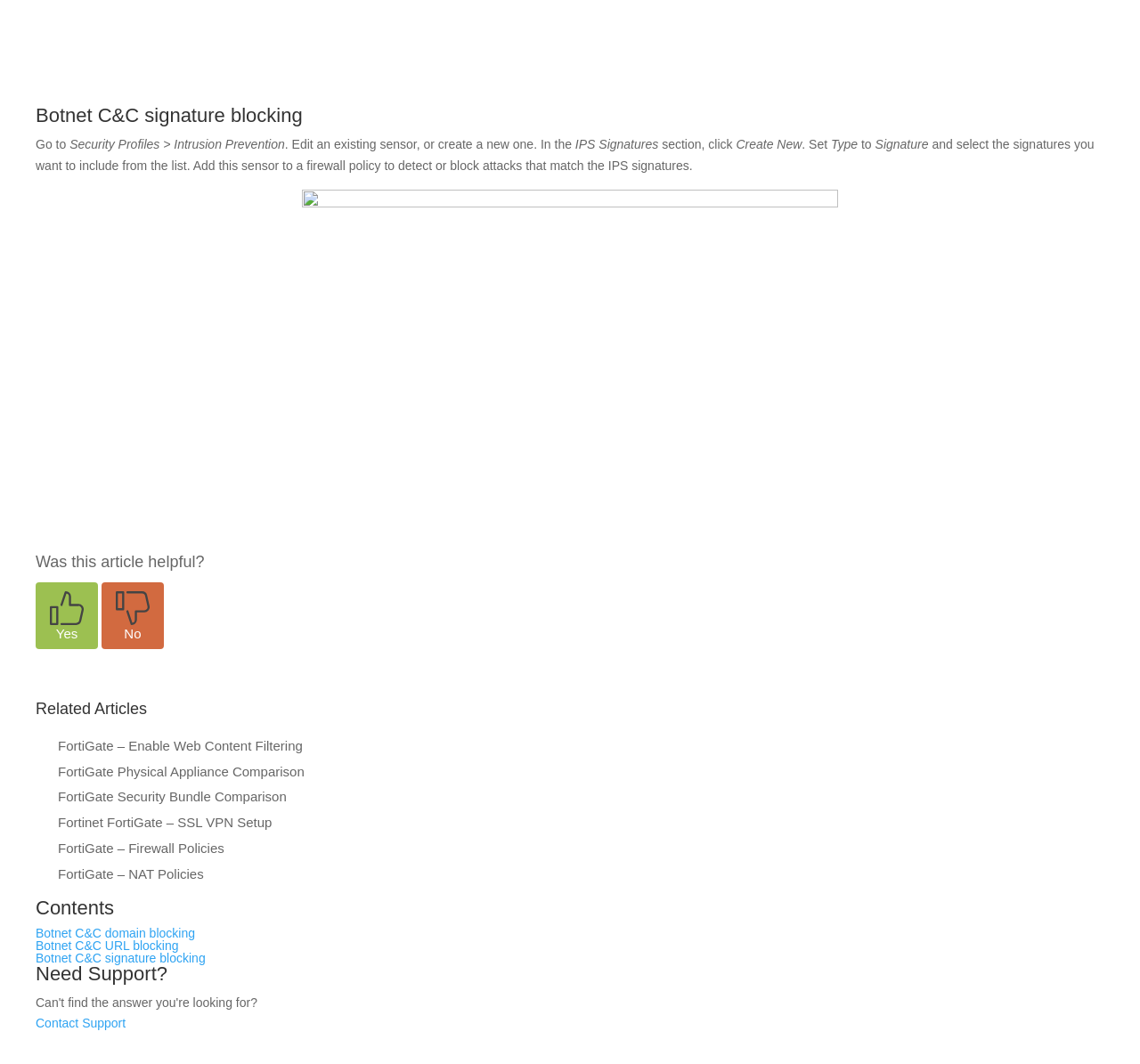Can you determine the bounding box coordinates of the area that needs to be clicked to fulfill the following instruction: "Contact Support"?

[0.031, 0.955, 0.11, 0.969]